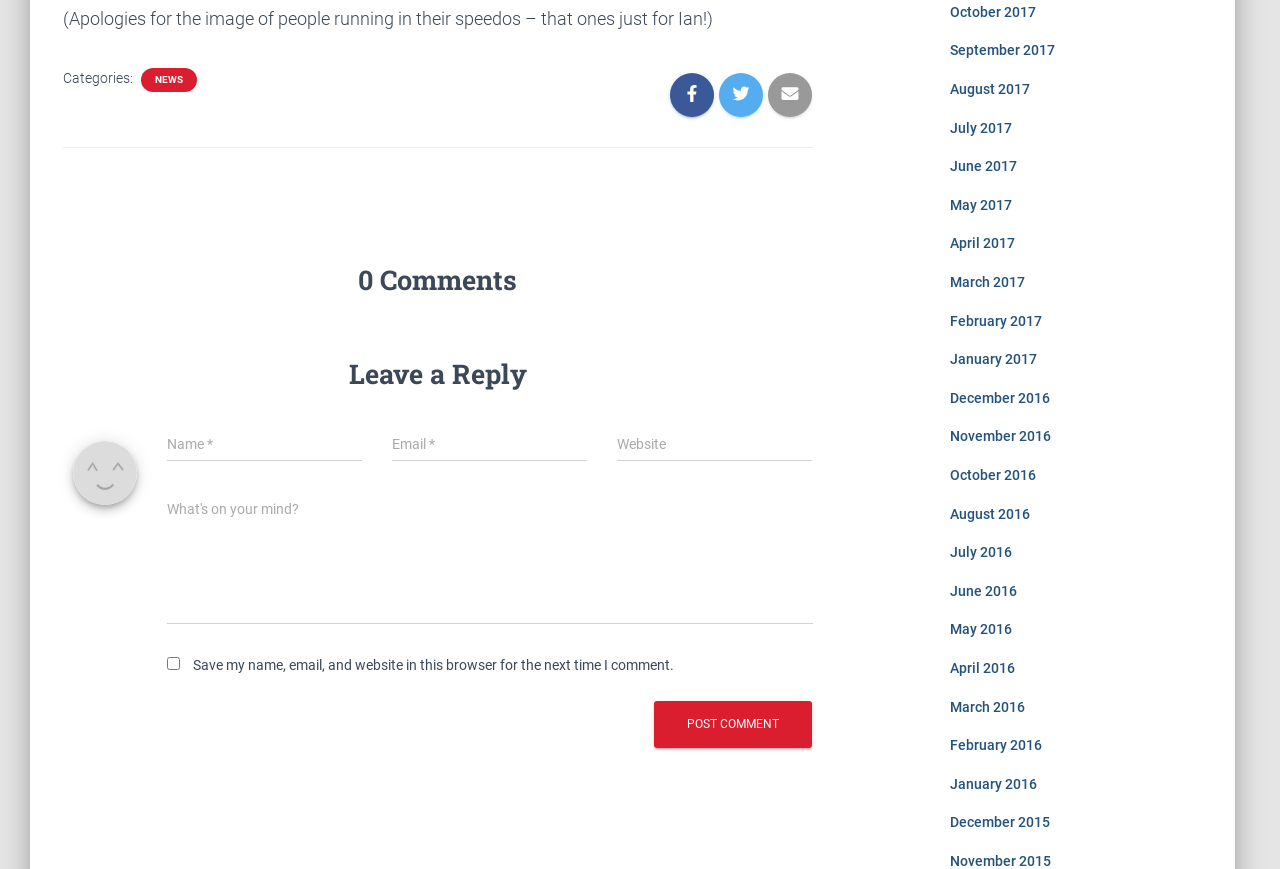From the given element description: "News", find the bounding box for the UI element. Provide the coordinates as four float numbers between 0 and 1, in the order [left, top, right, bottom].

[0.119, 0.084, 0.144, 0.1]